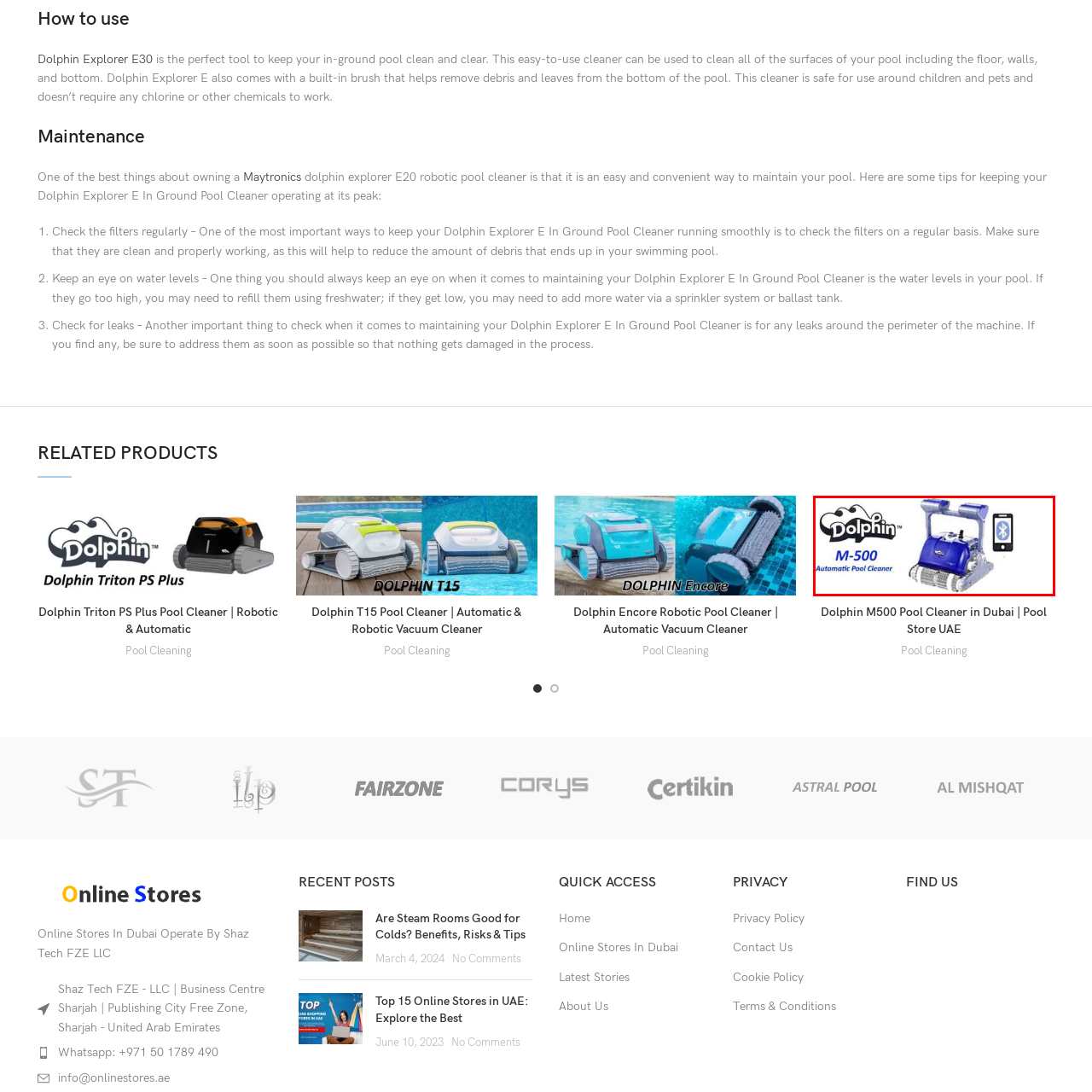What is the purpose of the Dolphin M-500?
Look closely at the image contained within the red bounding box and answer the question in detail, using the visual information present.

The caption describes the Dolphin M-500 as an innovative device designed to efficiently clean swimming pools, which clearly states its purpose.